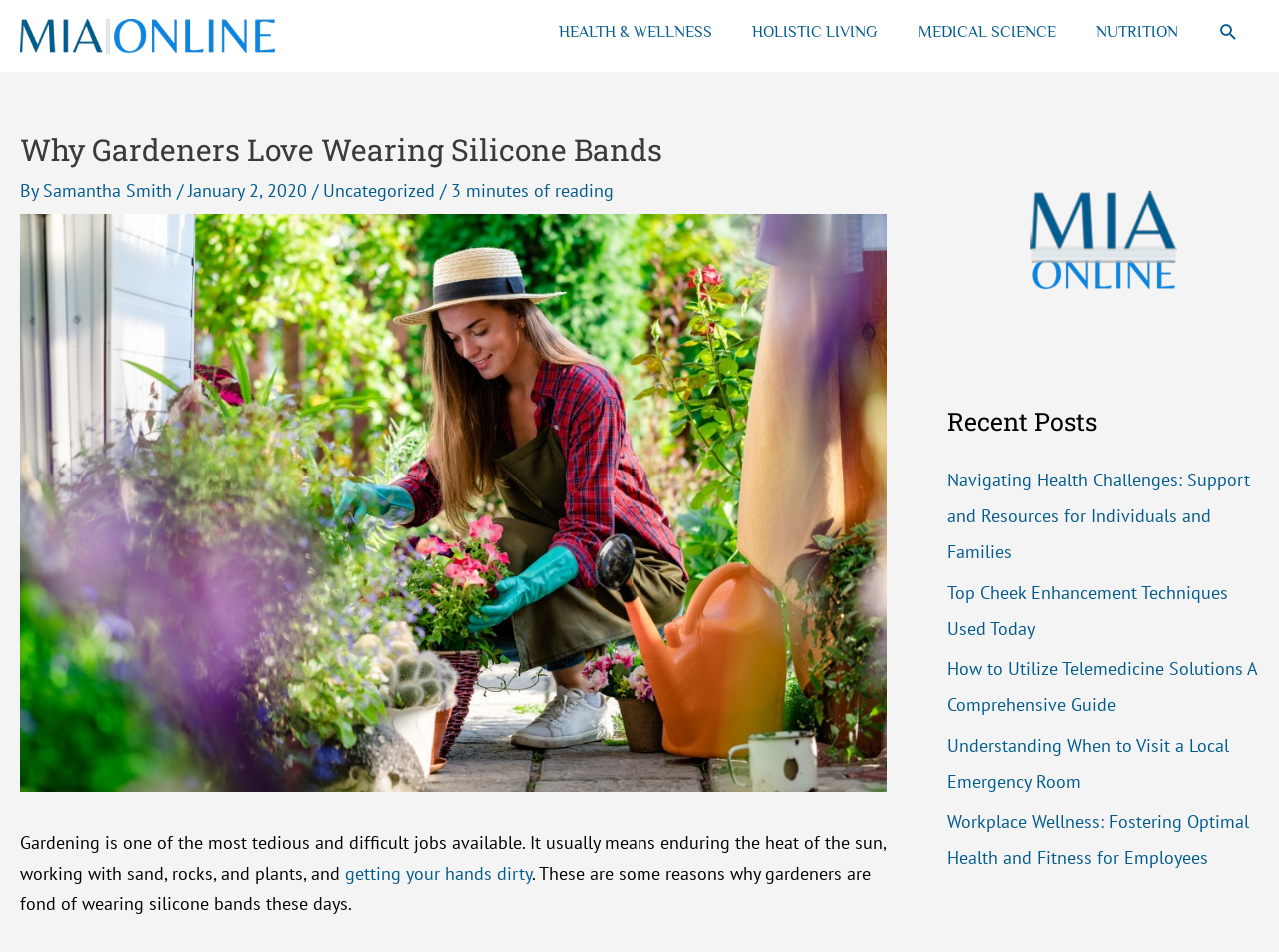What is the category of the article?
Please provide a full and detailed response to the question.

The category of the article is mentioned below the title of the article, with the text 'Uncategorized' linked to a separate page. This information is available in the element with the text 'Uncategorized' and a bounding box of [0.252, 0.188, 0.34, 0.212].